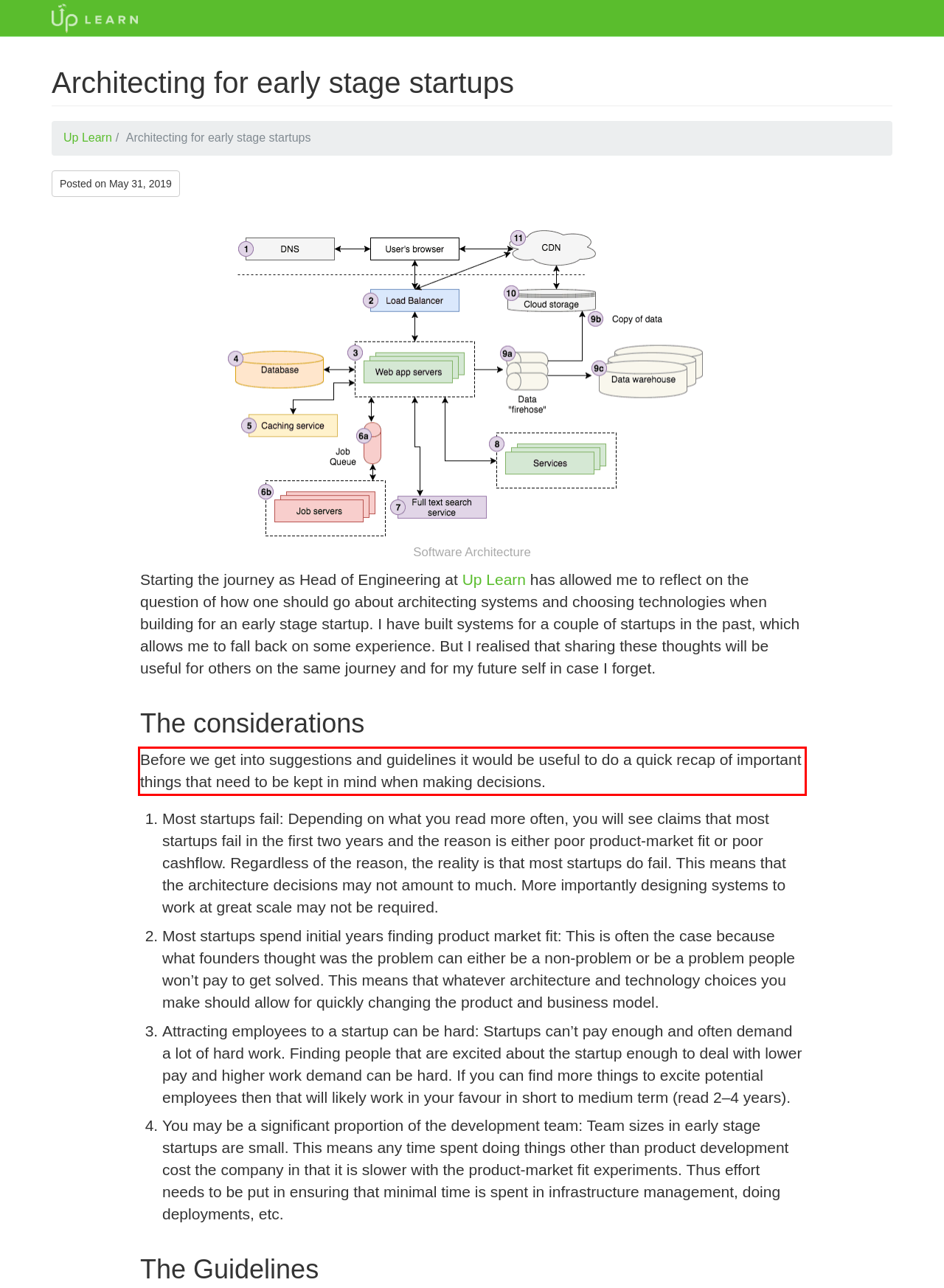Using OCR, extract the text content found within the red bounding box in the given webpage screenshot.

Before we get into suggestions and guidelines it would be useful to do a quick recap of important things that need to be kept in mind when making decisions.